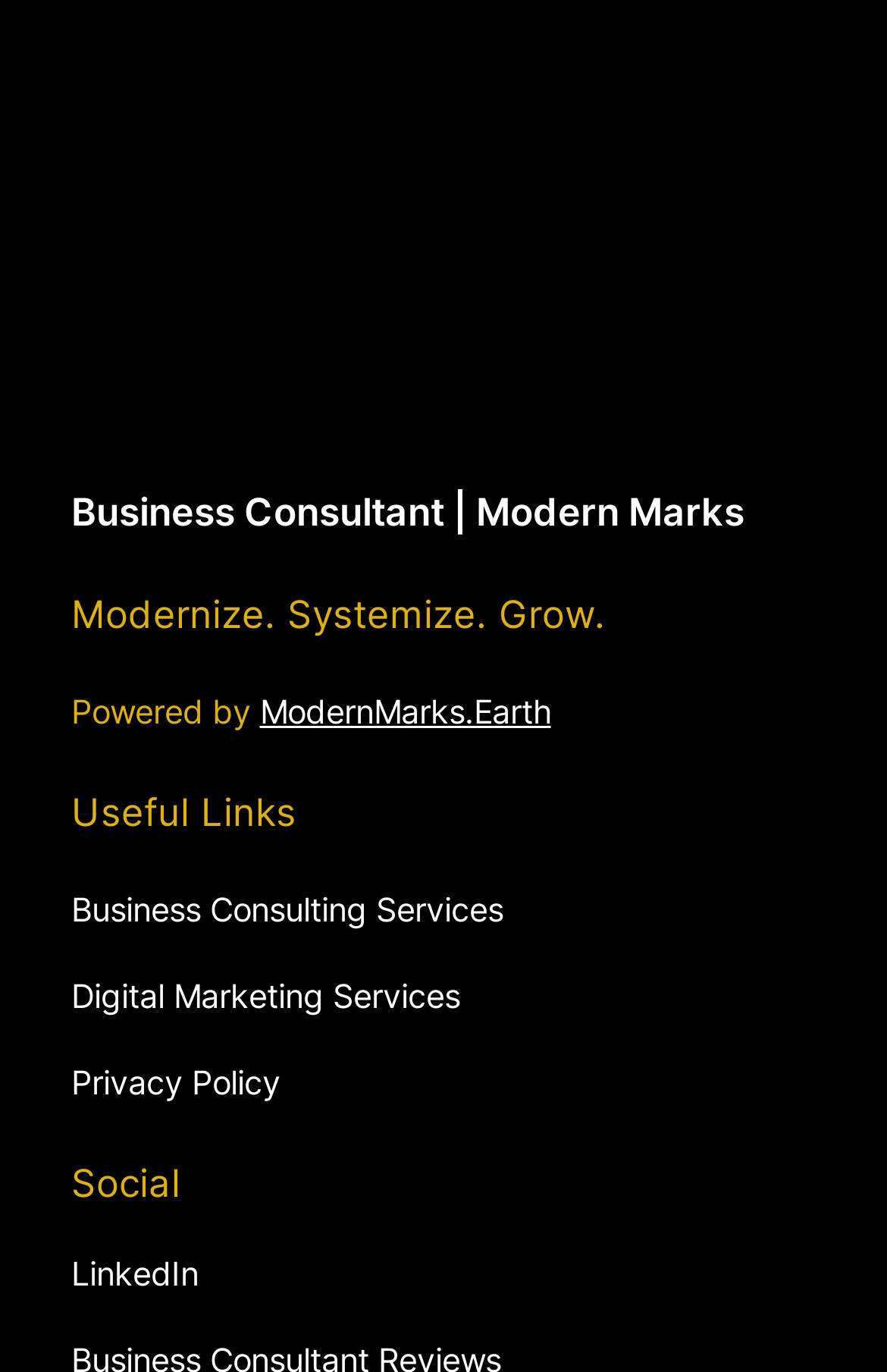What social media platform is linked?
Answer the question with a detailed and thorough explanation.

The social media platform linked is LinkedIn, which can be found in the 'Social' section at the bottom of the webpage.